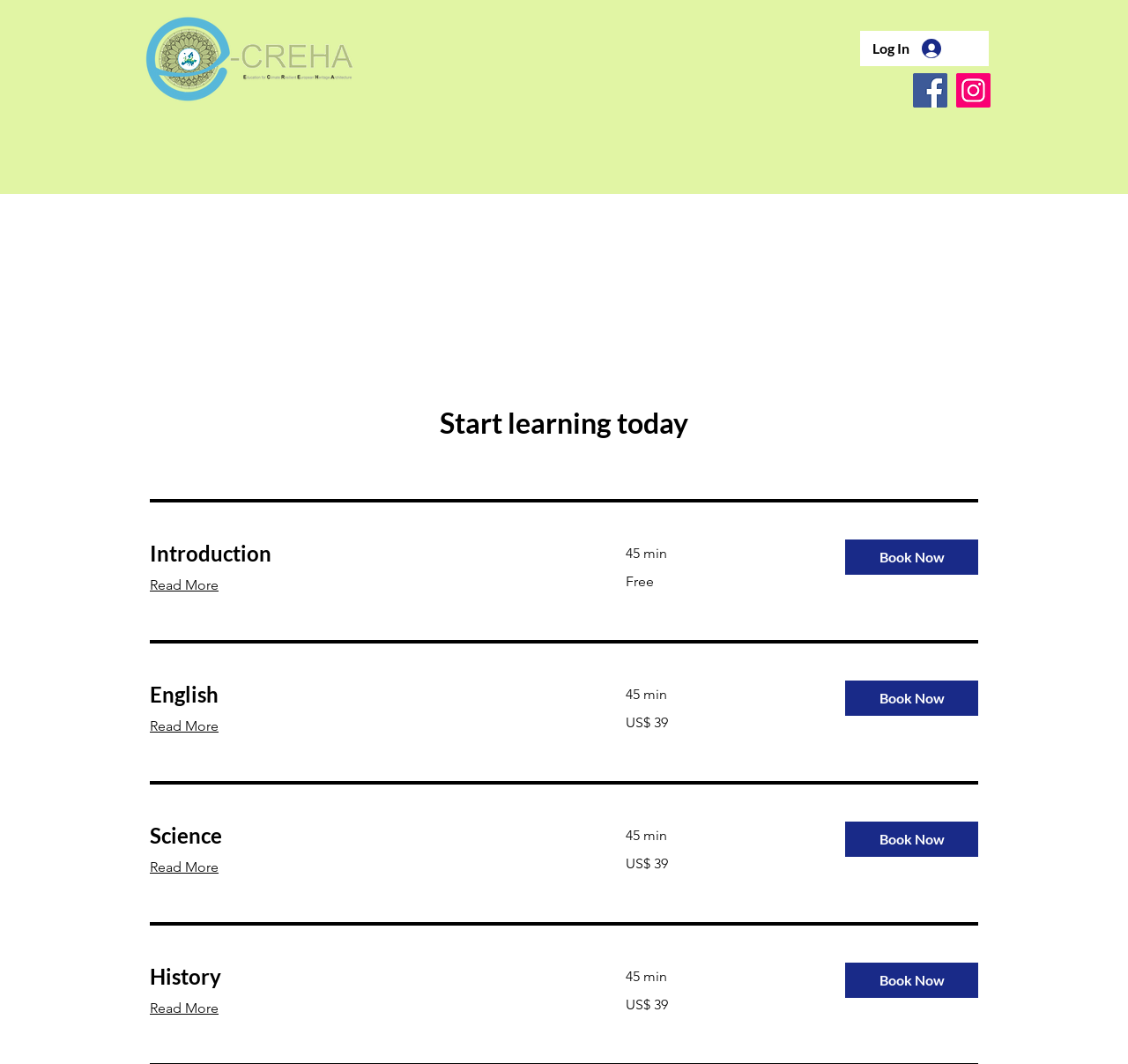Can you give a comprehensive explanation to the question given the content of the image?
Is there a login feature on the webpage?

I found a 'Log In' button on the top right corner of the webpage, which indicates that there is a login feature available.